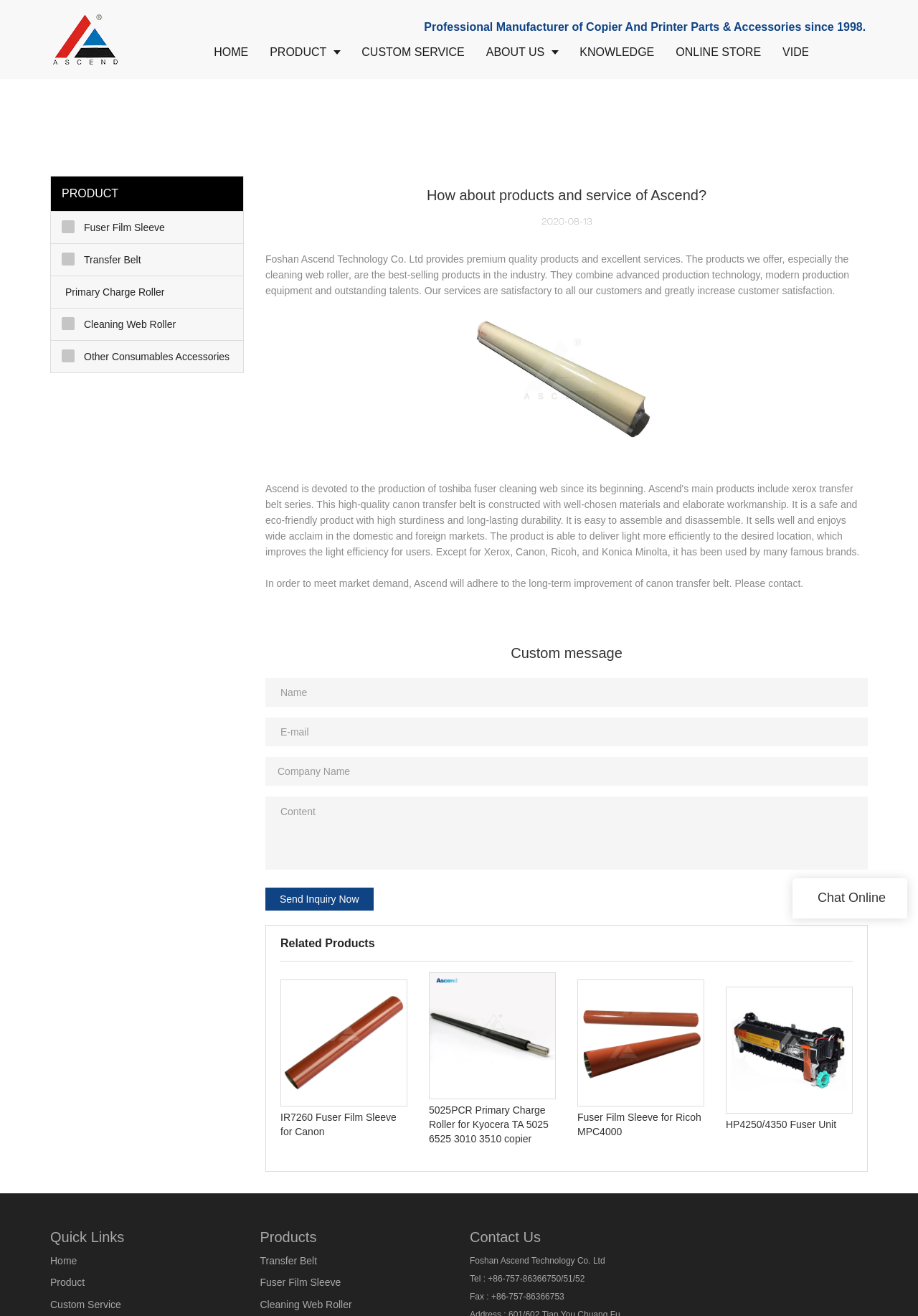Identify the text that serves as the heading for the webpage and generate it.

Professional Manufacturer of Copier And Printer Parts & Accessories since 1998.